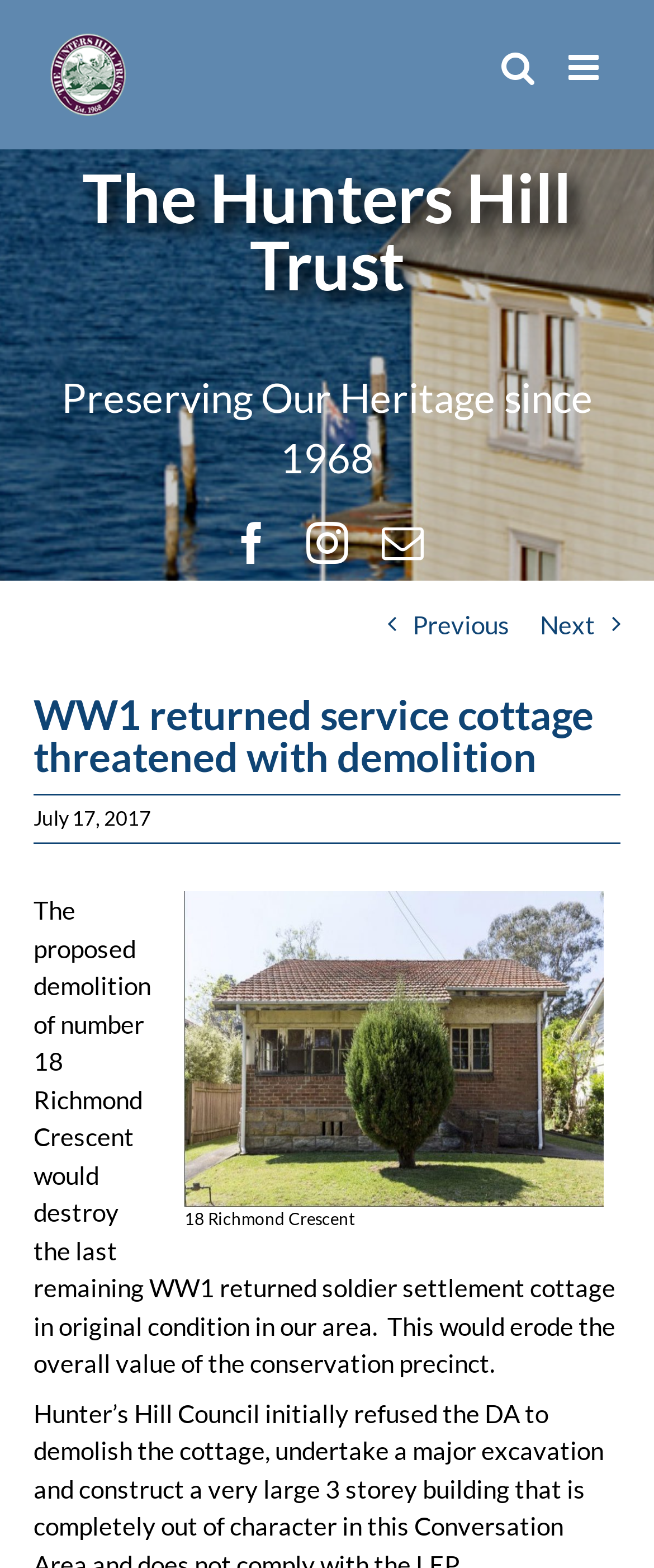Create a detailed description of the webpage's content and layout.

The webpage is about the Hunters Hill Trust, an organization dedicated to preserving heritage since 1968. At the top left corner, there is a logo of the trust, accompanied by a link to toggle the mobile menu and another link to toggle mobile search on the top right corner. 

Below the logo, there are two headings, one stating the name of the trust and the other describing its mission. Underneath these headings, there are three social media links, namely Facebook, Instagram, and mail, aligned horizontally.

The main content of the webpage is focused on a specific news article. There are navigation links, "Previous" and "Next", at the top of the article, allowing users to browse through other news articles. The article's title, "WW1 returned service cottage threatened with demolition", is prominently displayed, followed by the date of publication, "July 17, 2017". 

An image is placed to the right of the article's title, taking up a significant portion of the page. Below the image, there is a paragraph of text describing the proposed demolition of 18 Richmond Crescent, a WW1 returned soldier settlement cottage, and its potential impact on the conservation precinct. The address "18 Richmond Crescent" is highlighted above the paragraph. 

At the bottom right corner of the page, there is a "Go to Top" link, allowing users to quickly navigate back to the top of the webpage.